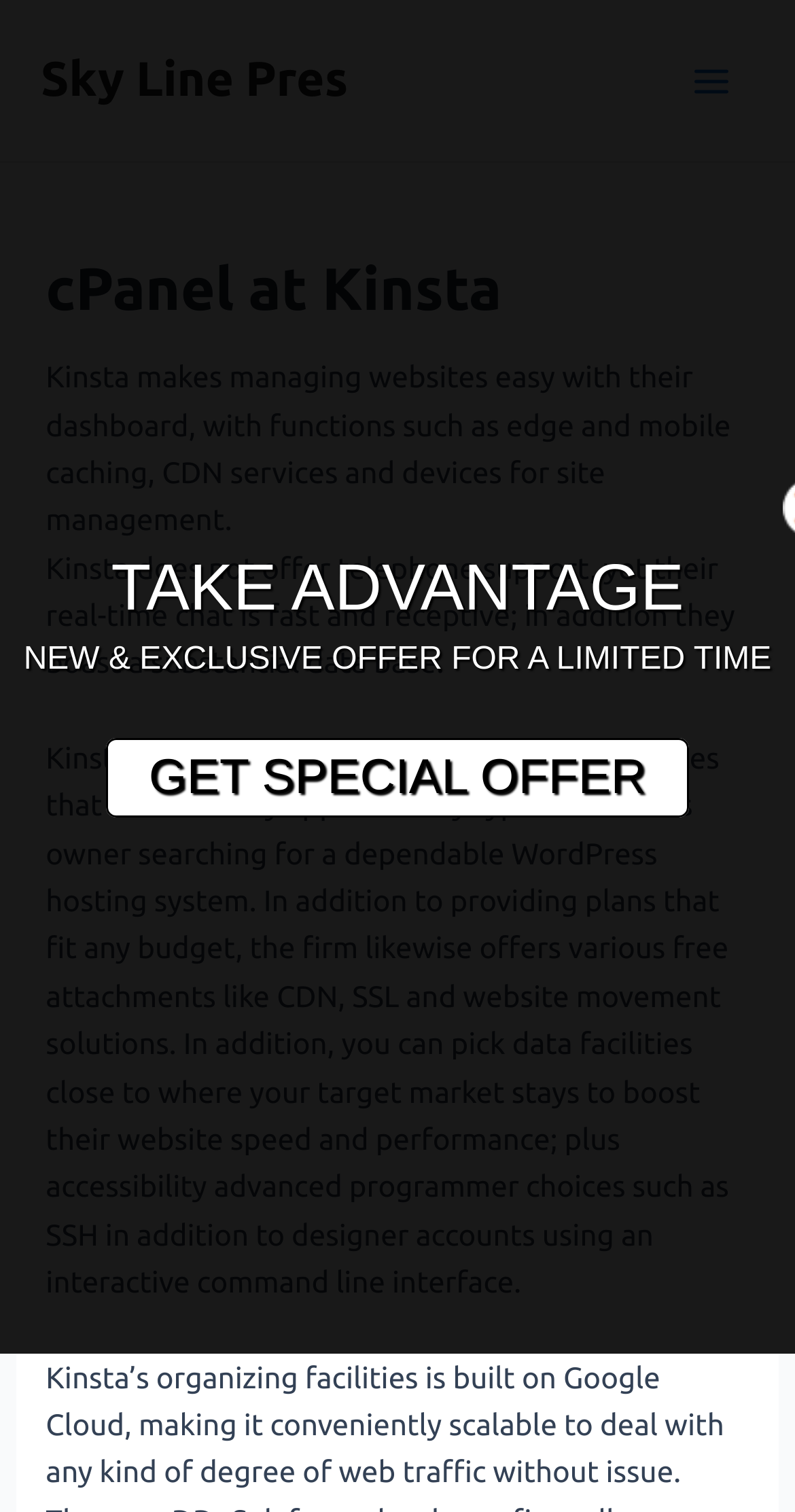Offer a meticulous description of the webpage's structure and content.

The webpage is about Kinsta's cPanel, a resource for problem-solving and expert advice. At the top left, there is a link to "Sky Line Pres". On the top right, a button labeled "Main Menu" is located, accompanied by a small image. 

Below the top section, a header section spans the width of the page, containing a heading that reads "cPanel at Kinsta". Underneath the header, there are three paragraphs of text that describe Kinsta's features and services, including its dashboard, caching, CDN services, and support options. 

To the right of the second paragraph, a promotional section stands out, with a bold text "TAKE ADVANTAGE" and a limited-time offer announcement below it. A call-to-action link "GET SPECIAL OFFER" is placed below the promotional text, encouraging users to take advantage of the offer.